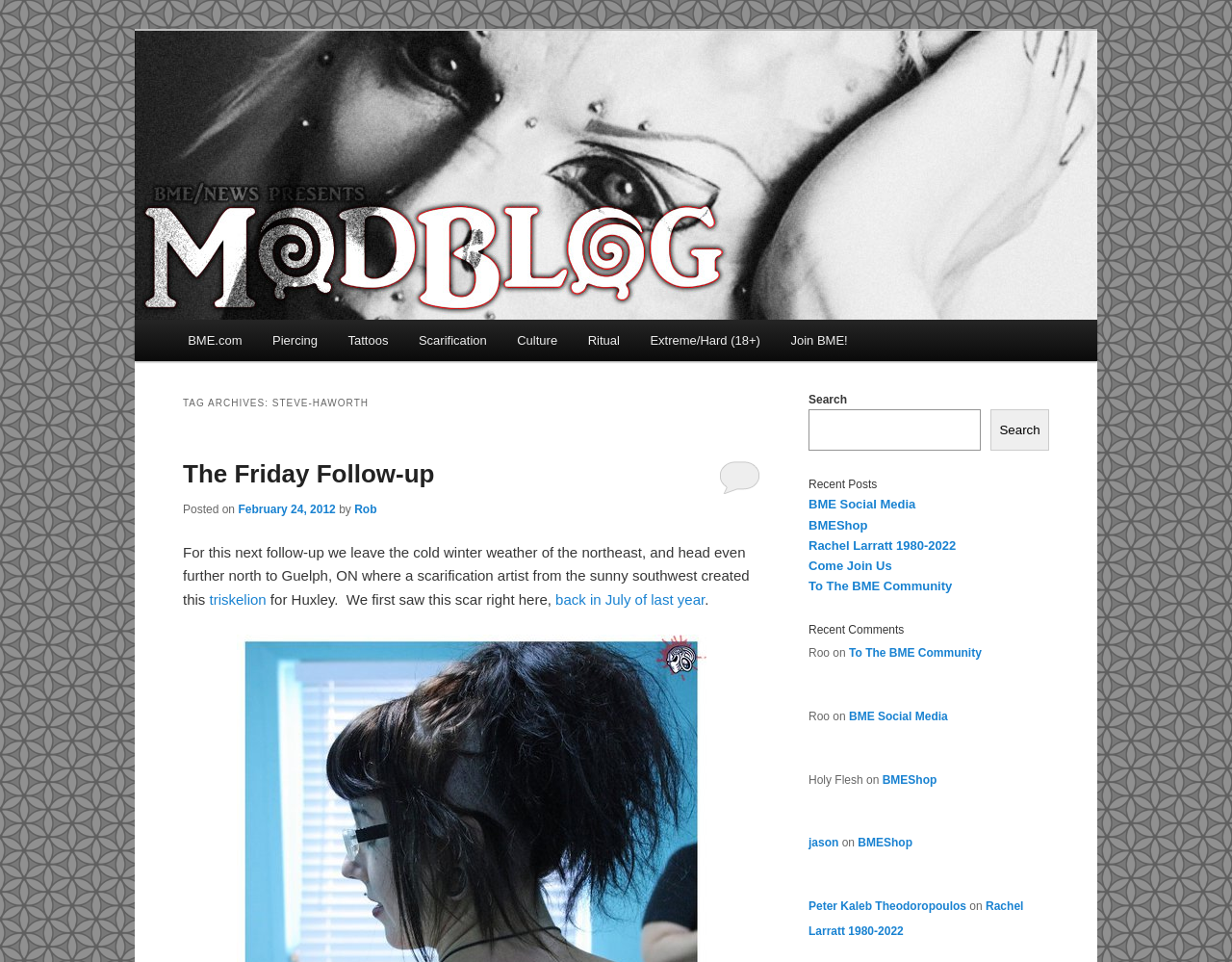Please specify the bounding box coordinates of the area that should be clicked to accomplish the following instruction: "Leave a comment". The coordinates should consist of four float numbers between 0 and 1, i.e., [left, top, right, bottom].

None